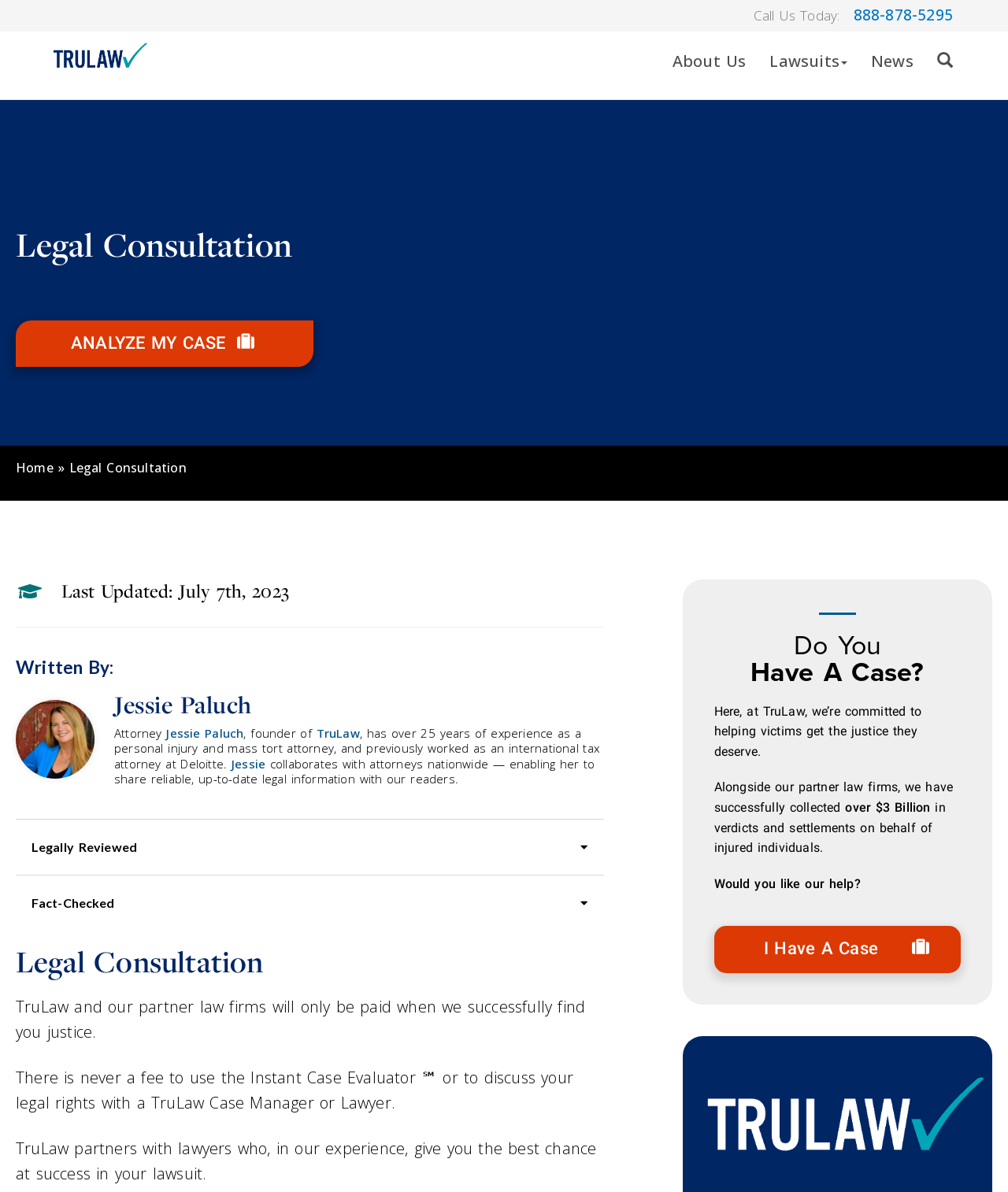What is the Instant Case Evaluator?
Look at the image and respond to the question as thoroughly as possible.

I inferred the purpose of the Instant Case Evaluator by reading the text on the webpage, which states 'There is never a fee to use the Instant Case Evaluator ℠ or to discuss your legal rights with a TruLaw Case Manager or Lawyer'.